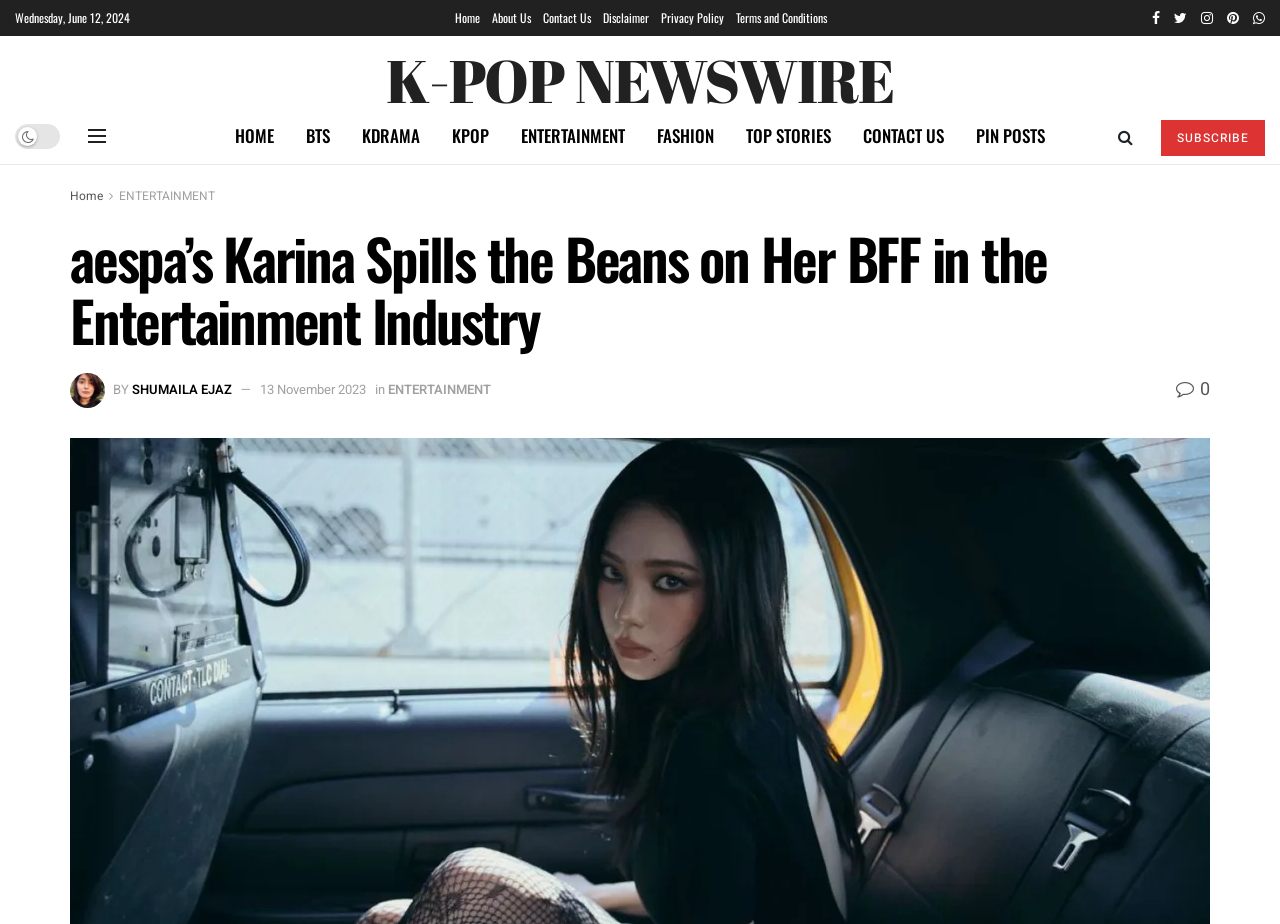What is the name of the K-POP group mentioned in the article?
Make sure to answer the question with a detailed and comprehensive explanation.

I found the name of the K-POP group by looking at the article title, which mentions 'aespa's Karina' as the main topic.